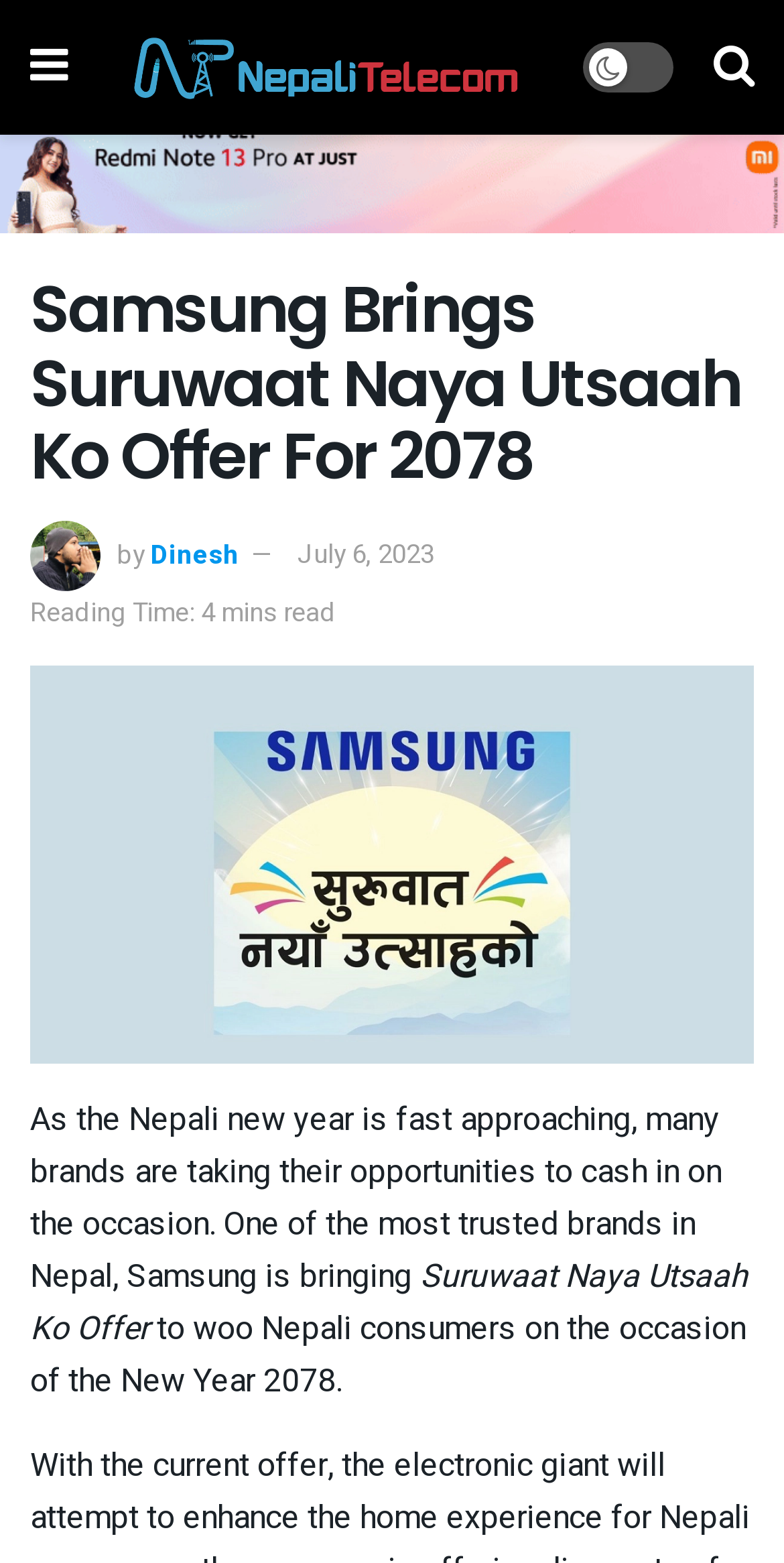Who wrote the article?
By examining the image, provide a one-word or phrase answer.

Dinesh